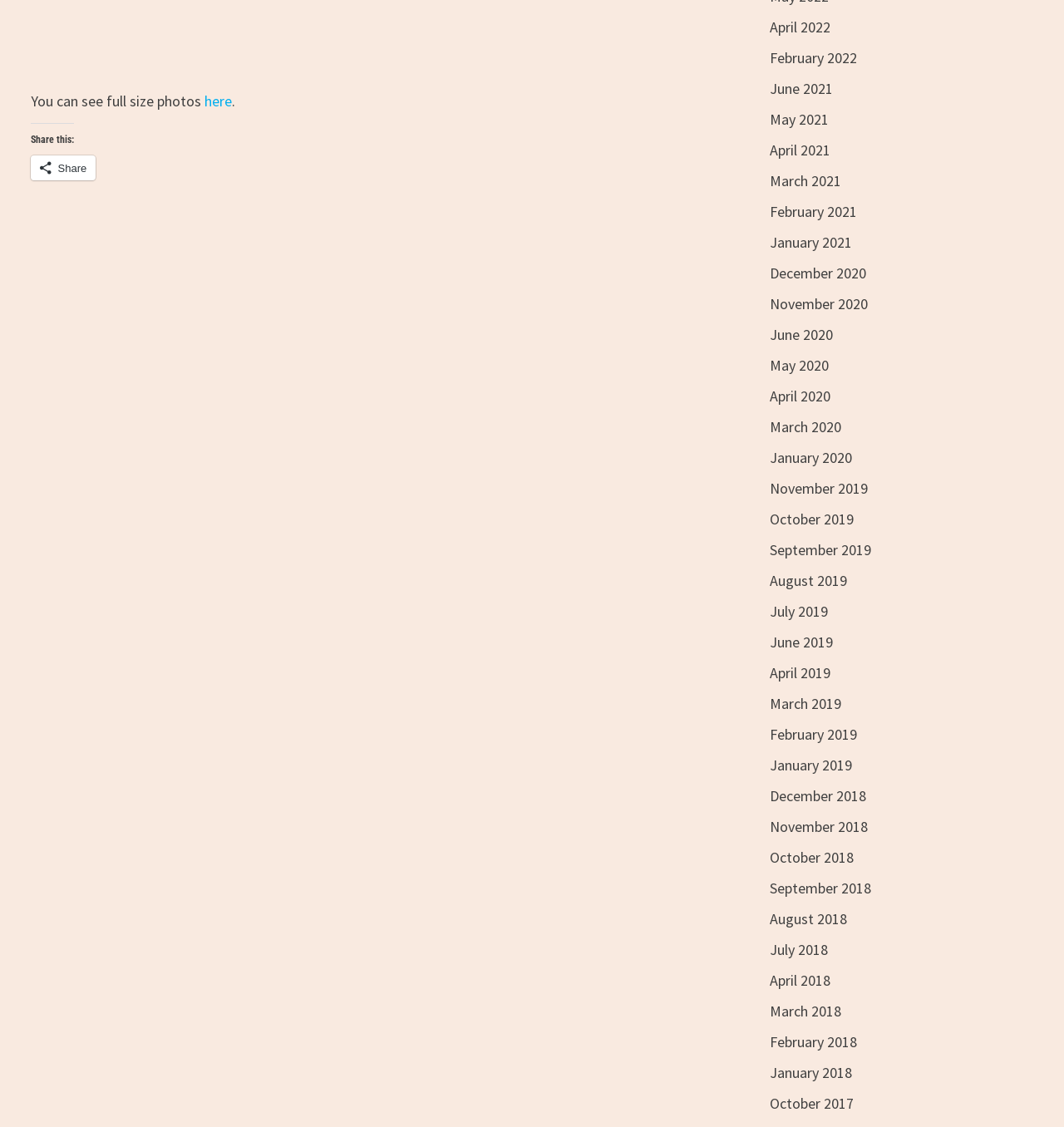Identify the bounding box coordinates of the region that should be clicked to execute the following instruction: "Share this".

[0.029, 0.138, 0.09, 0.16]